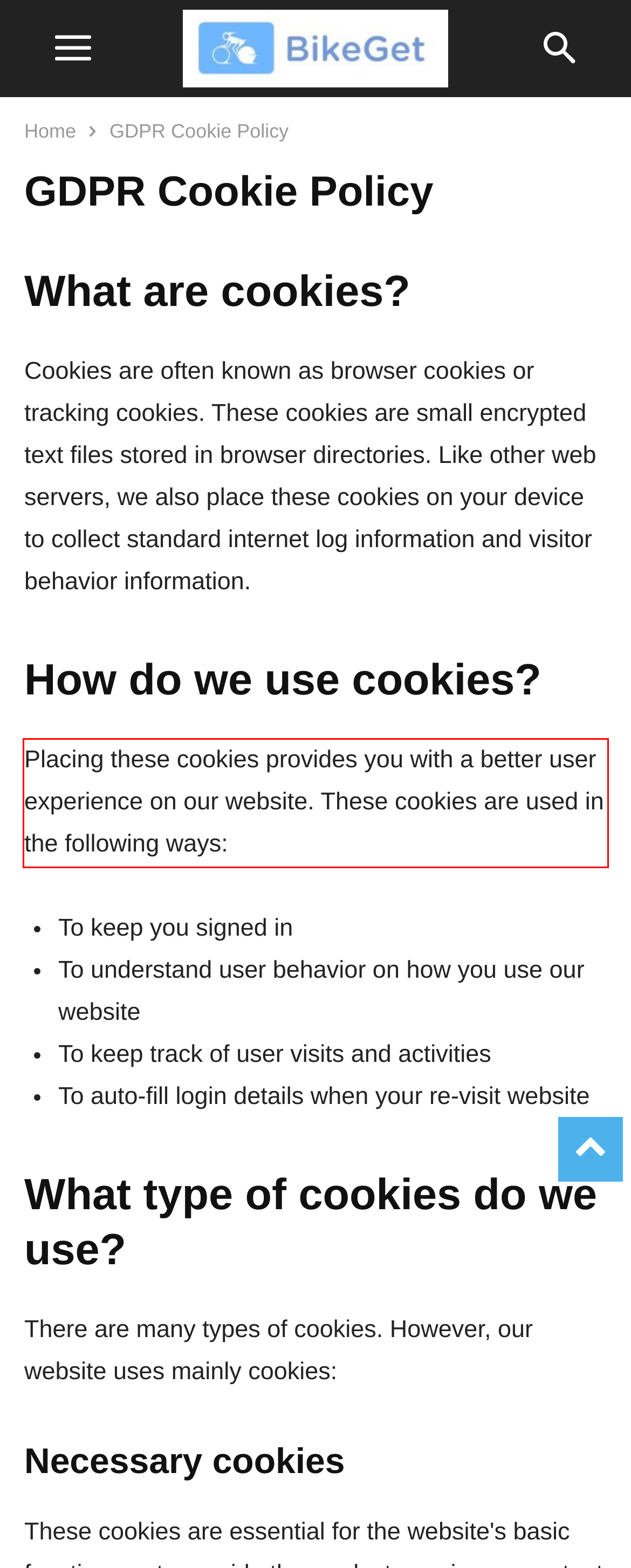From the screenshot of the webpage, locate the red bounding box and extract the text contained within that area.

Placing these cookies provides you with a better user experience on our website. These cookies are used in the following ways: